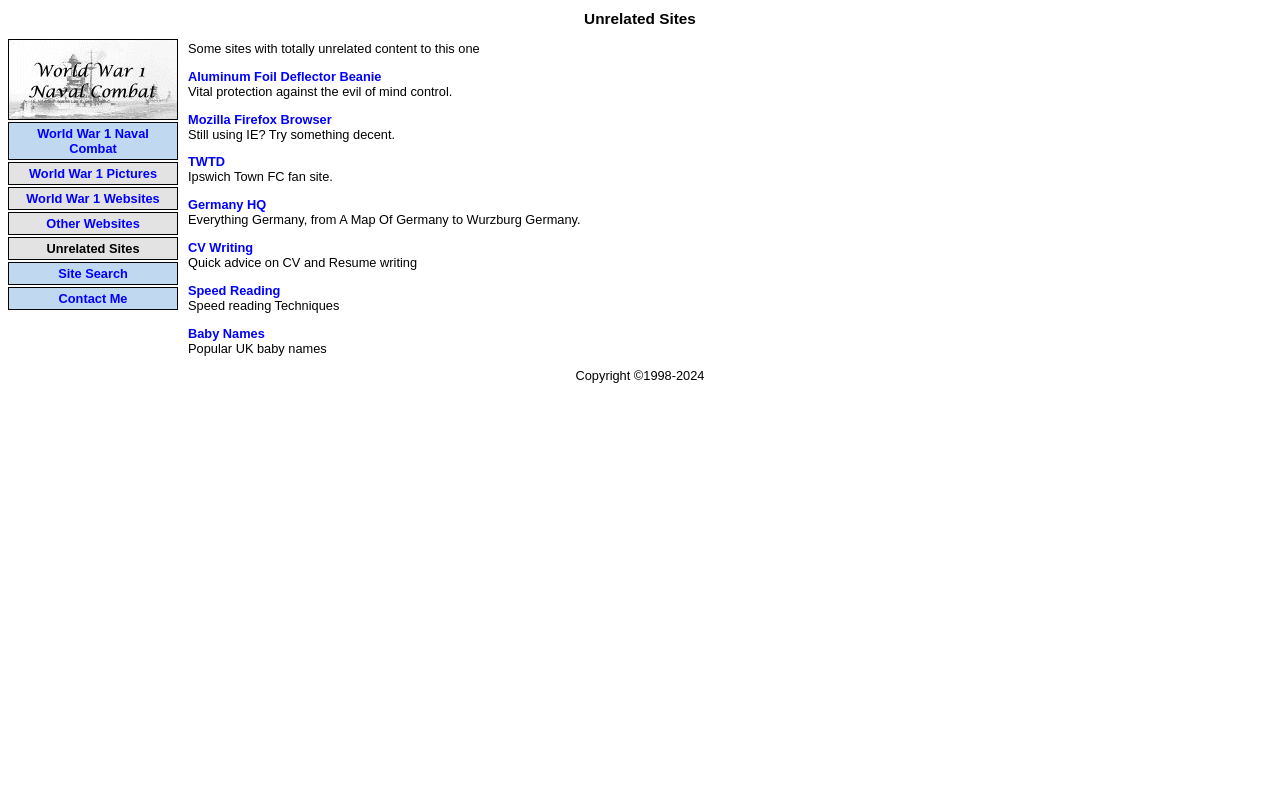Determine the bounding box coordinates for the area that needs to be clicked to fulfill this task: "Contact the website owner". The coordinates must be given as four float numbers between 0 and 1, i.e., [left, top, right, bottom].

[0.046, 0.362, 0.1, 0.381]